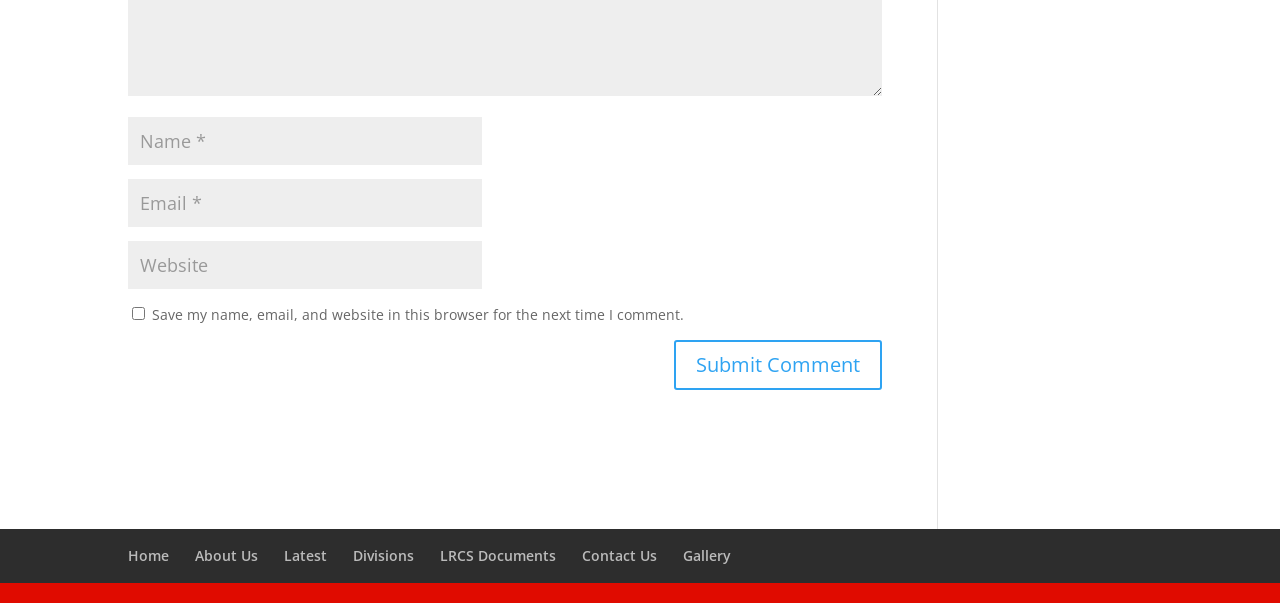Bounding box coordinates are specified in the format (top-left x, top-left y, bottom-right x, bottom-right y). All values are floating point numbers bounded between 0 and 1. Please provide the bounding box coordinate of the region this sentence describes: input value="Website" name="url"

[0.1, 0.399, 0.377, 0.479]